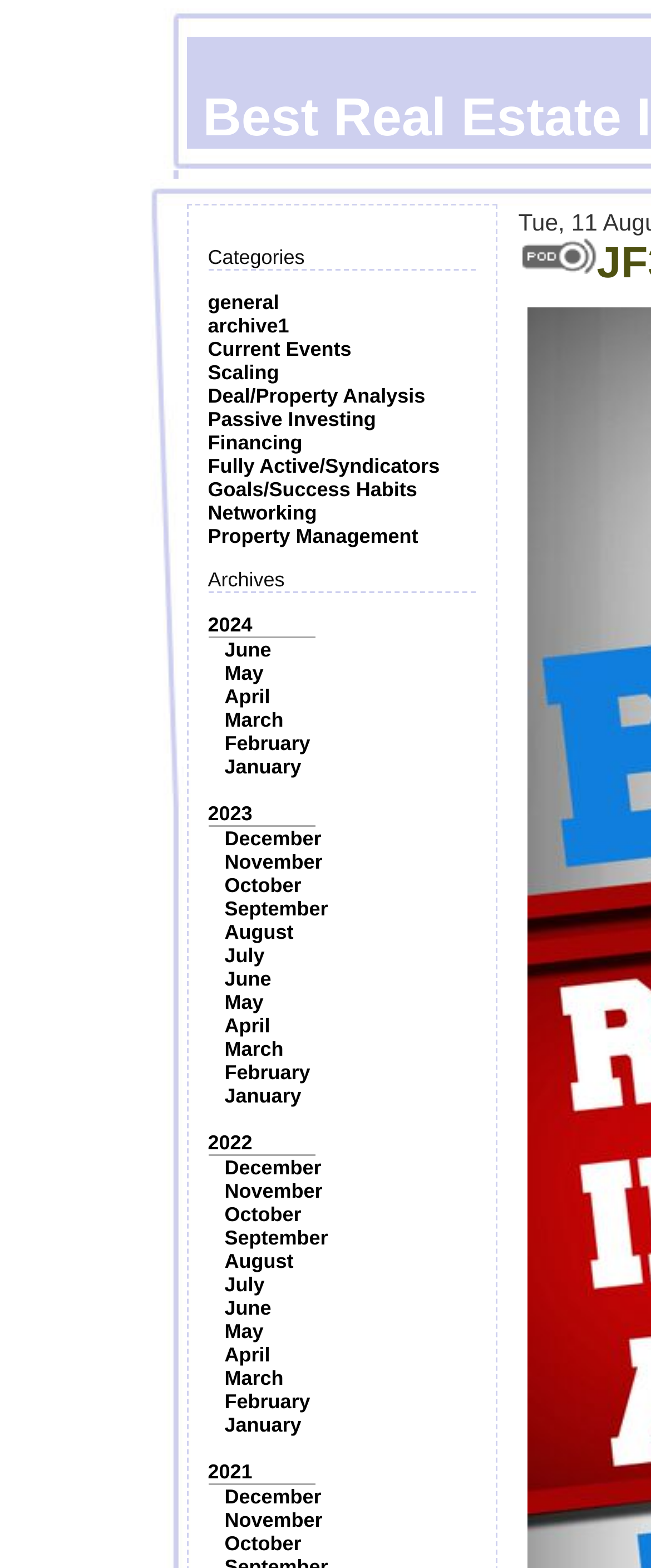Please specify the bounding box coordinates of the region to click in order to perform the following instruction: "View archives from 2024".

[0.319, 0.391, 0.388, 0.406]